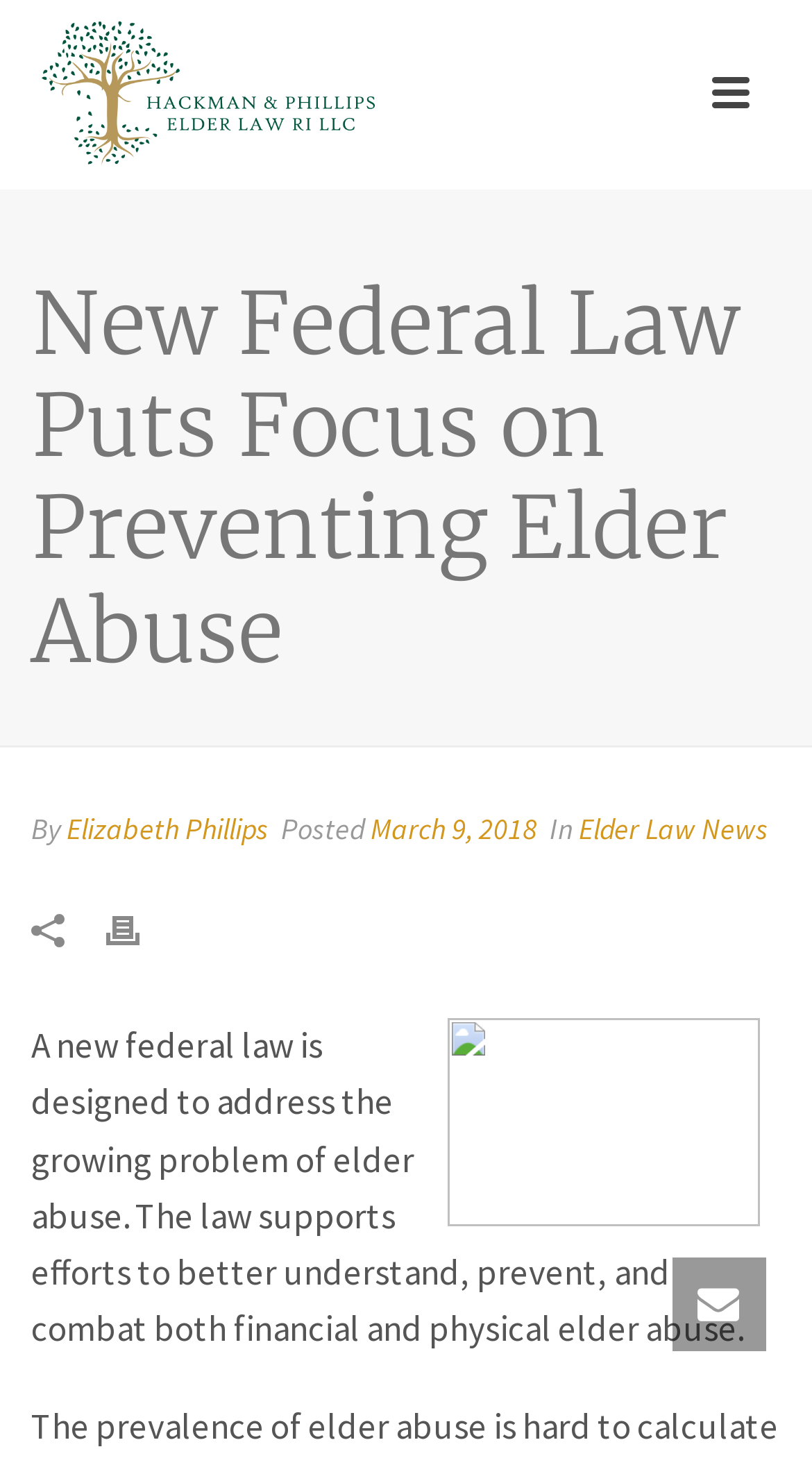Given the element description: "aria-label="Open navigation menu"", predict the bounding box coordinates of the UI element it refers to, using four float numbers between 0 and 1, i.e., [left, top, right, bottom].

None